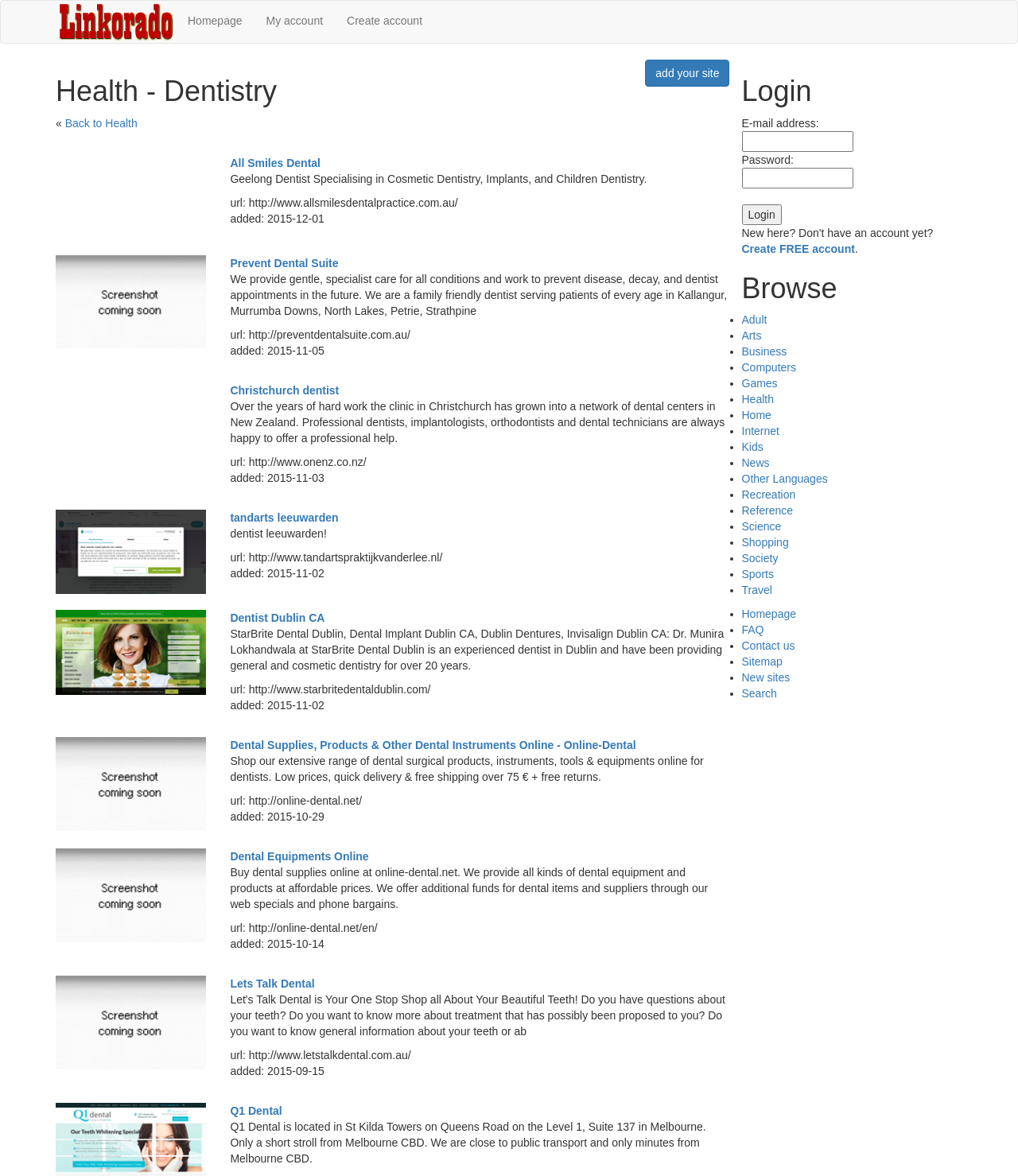Use the details in the image to answer the question thoroughly: 
What is the name of the dental practice in Geelong?

I found the answer by looking at the link with the text 'All Smiles Dental Geelong Dentist Specialising in Cosmetic Dentistry, Implants, and Children Dentistry.' which is located at the top of the webpage, and it seems to be a dental practice in Geelong.